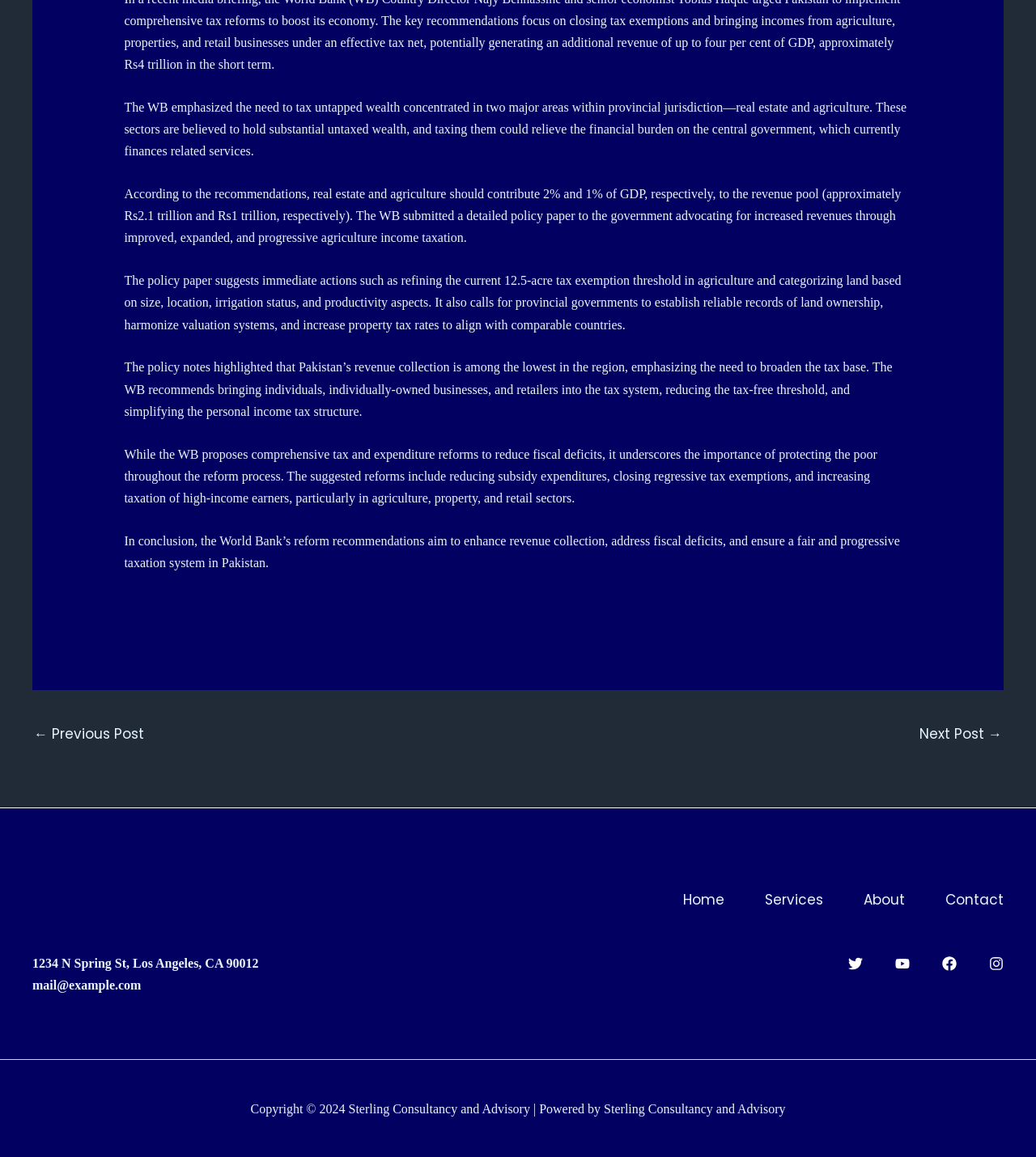Please identify the bounding box coordinates of the element I should click to complete this instruction: 'go to next post'. The coordinates should be given as four float numbers between 0 and 1, like this: [left, top, right, bottom].

[0.888, 0.621, 0.967, 0.649]